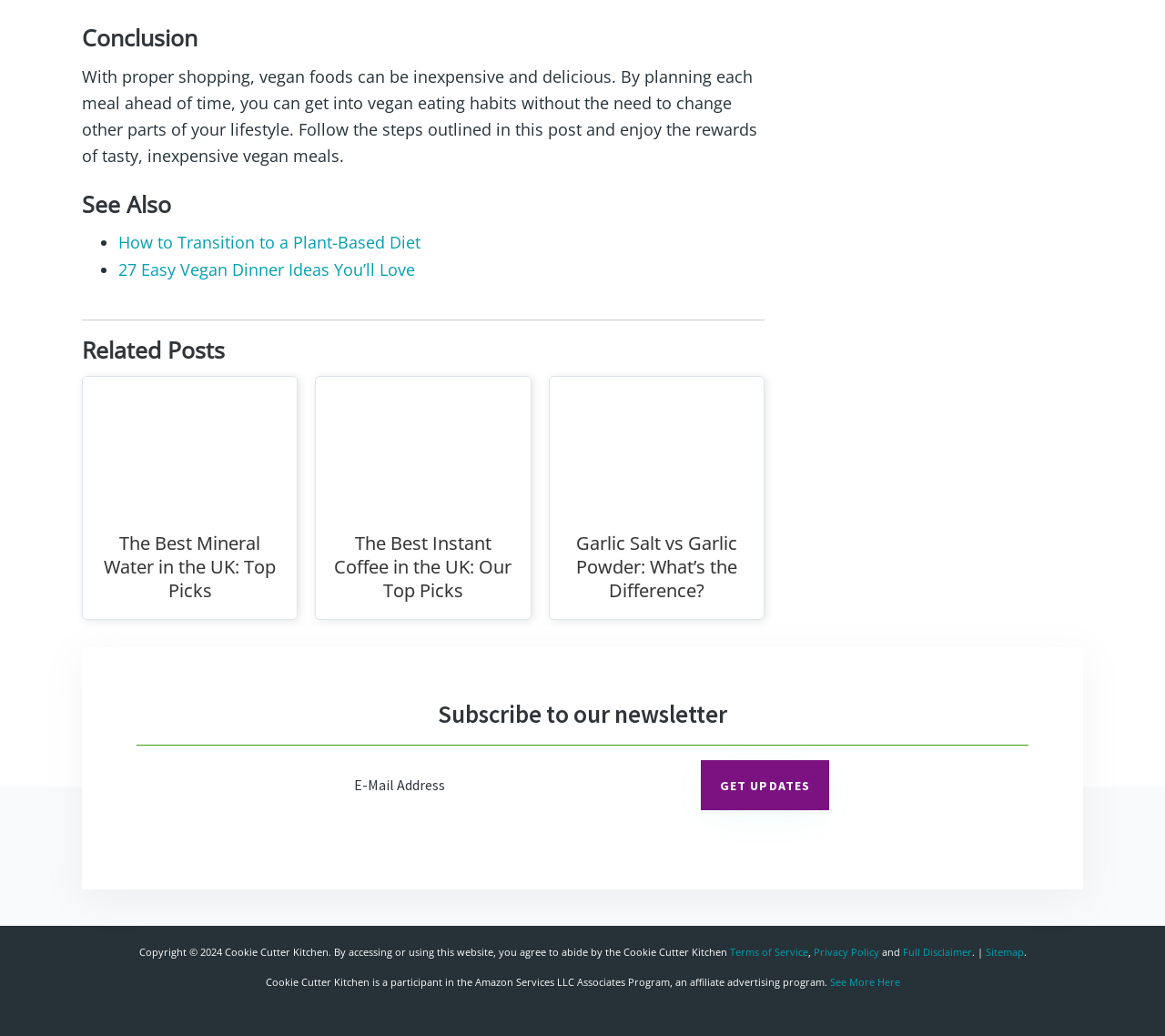Please specify the bounding box coordinates for the clickable region that will help you carry out the instruction: "Get updates".

[0.601, 0.734, 0.712, 0.782]